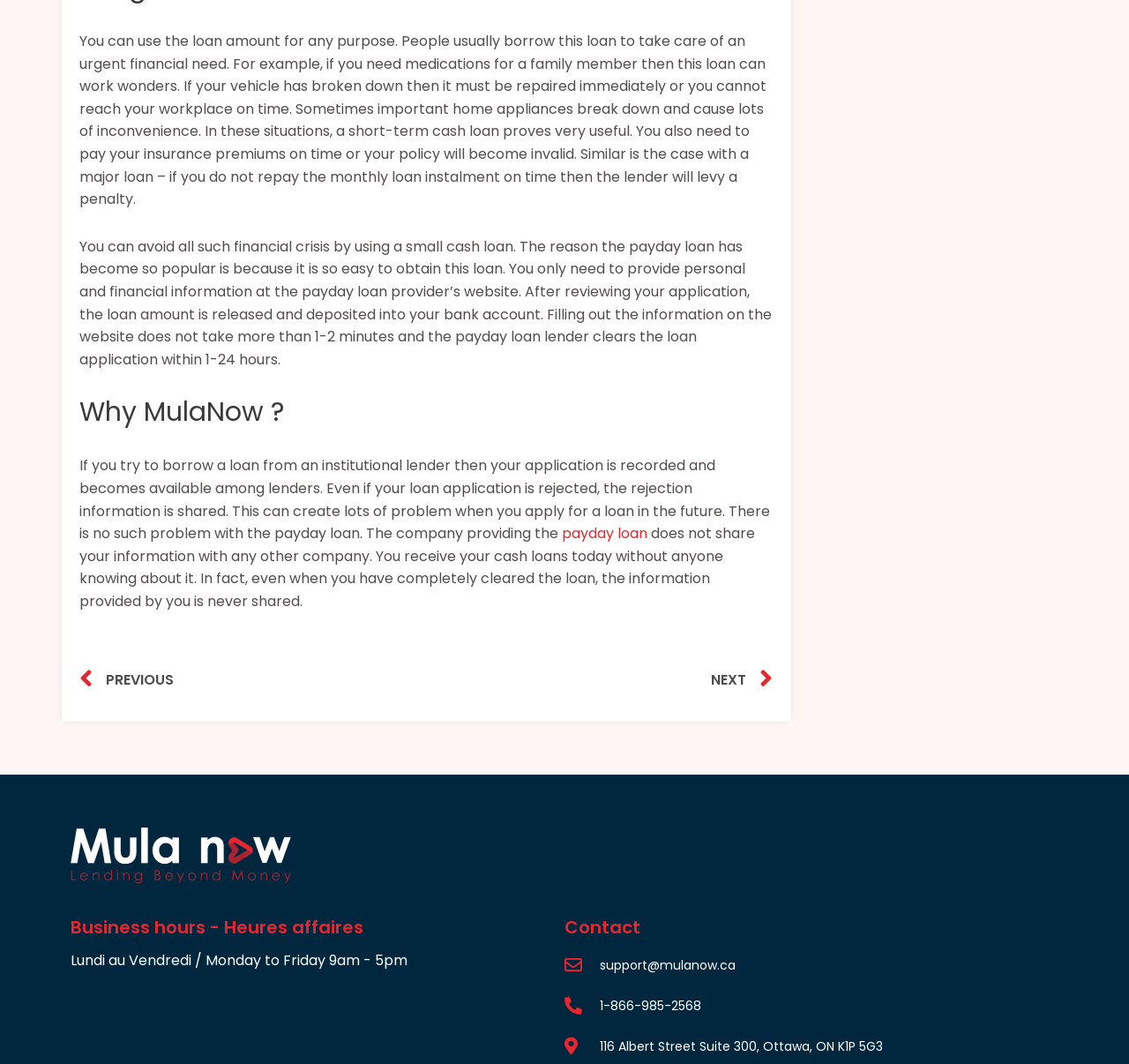Bounding box coordinates are specified in the format (top-left x, top-left y, bottom-right x, bottom-right y). All values are floating point numbers bounded between 0 and 1. Please provide the bounding box coordinate of the region this sentence describes: payday loan

[0.498, 0.492, 0.573, 0.511]